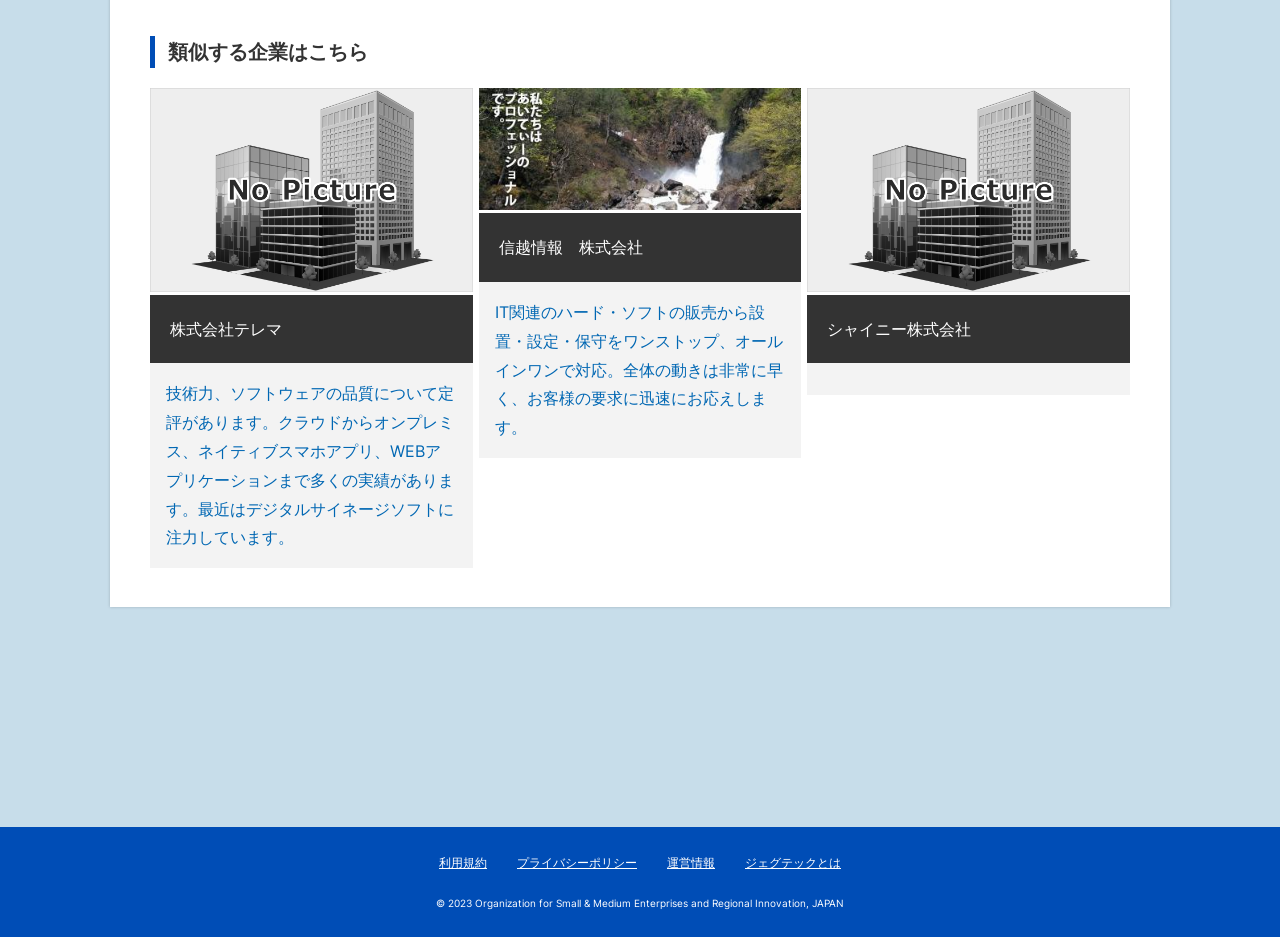Please answer the following question using a single word or phrase: 
What is the copyright year of the webpage?

2023